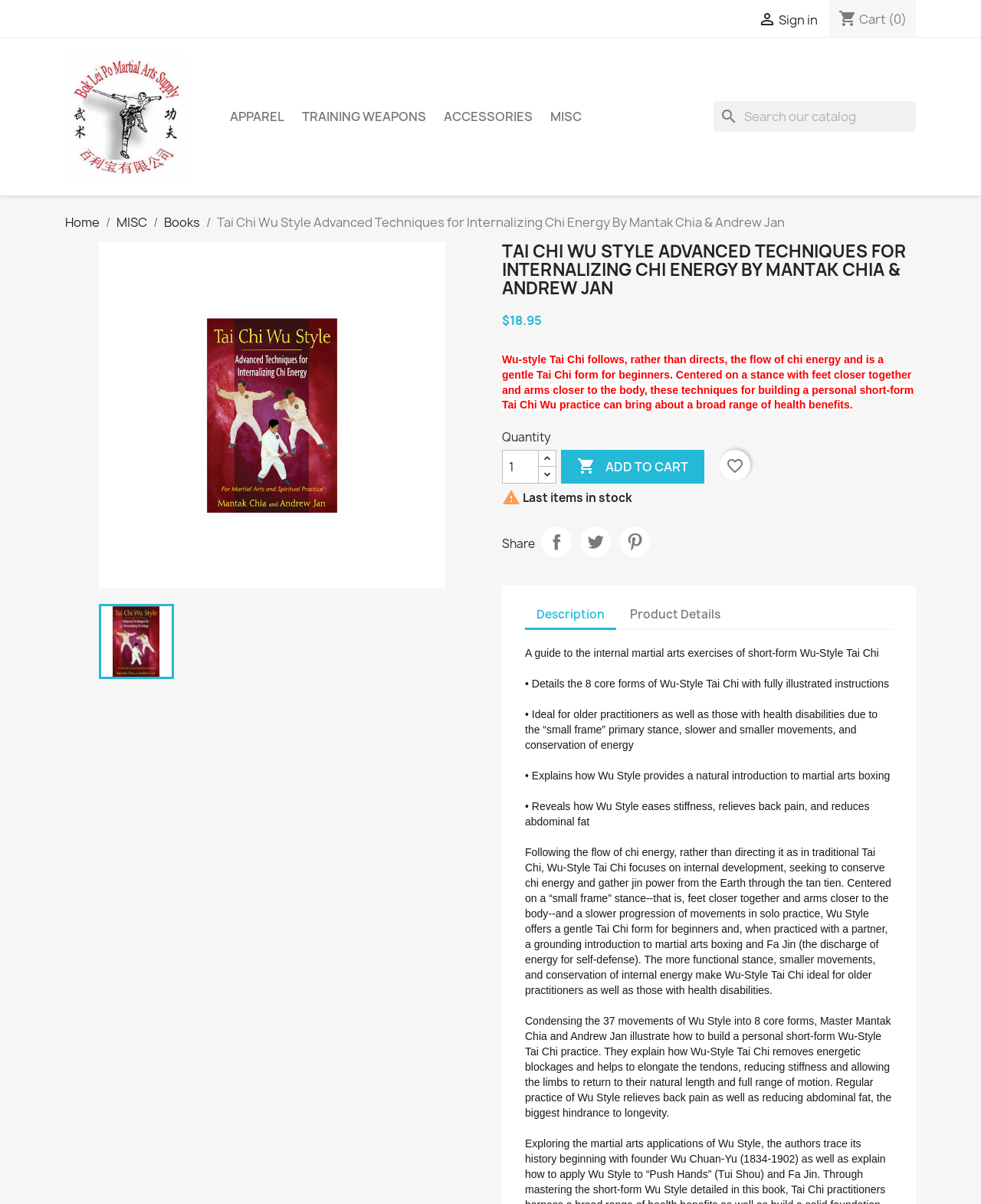Please find the bounding box coordinates of the element's region to be clicked to carry out this instruction: "Add to cart".

[0.572, 0.374, 0.718, 0.402]